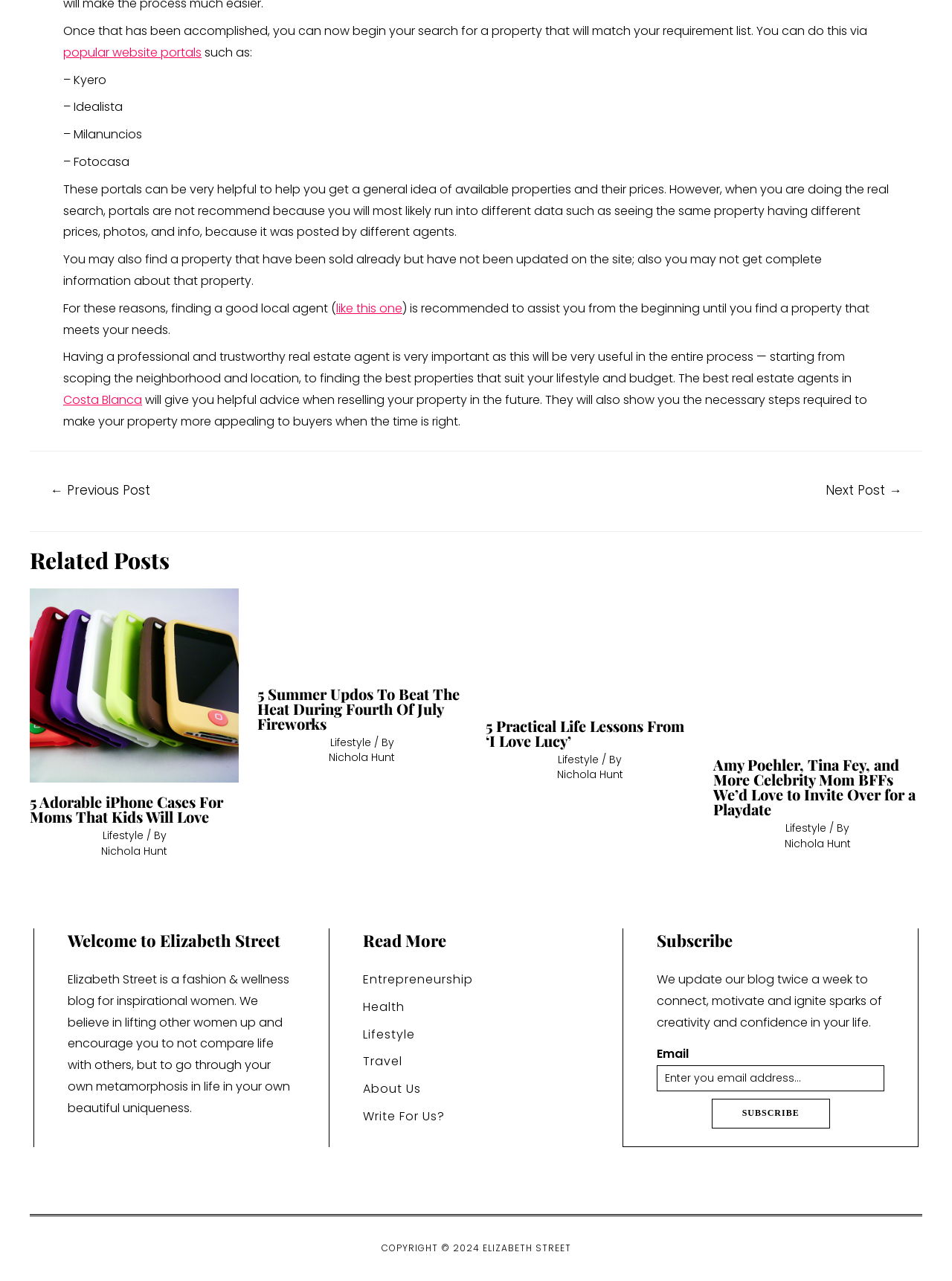Please identify the bounding box coordinates of the element's region that I should click in order to complete the following instruction: "Click on '5 Adorable iPhone Cases For Moms That Kids Will Love'". The bounding box coordinates consist of four float numbers between 0 and 1, i.e., [left, top, right, bottom].

[0.031, 0.618, 0.234, 0.645]